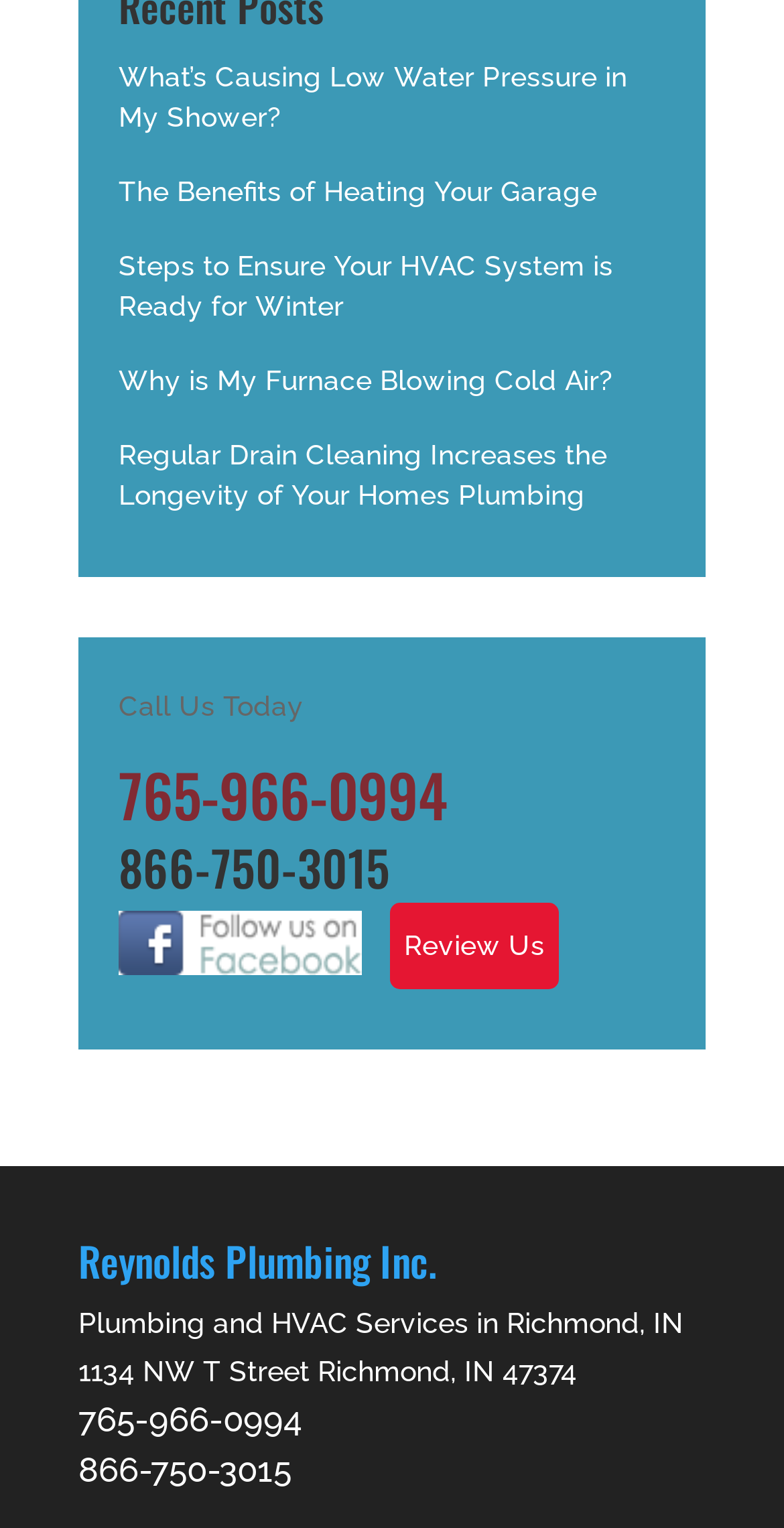Please locate the bounding box coordinates for the element that should be clicked to achieve the following instruction: "Call the phone number 765-966-0994". Ensure the coordinates are given as four float numbers between 0 and 1, i.e., [left, top, right, bottom].

[0.151, 0.5, 0.849, 0.551]